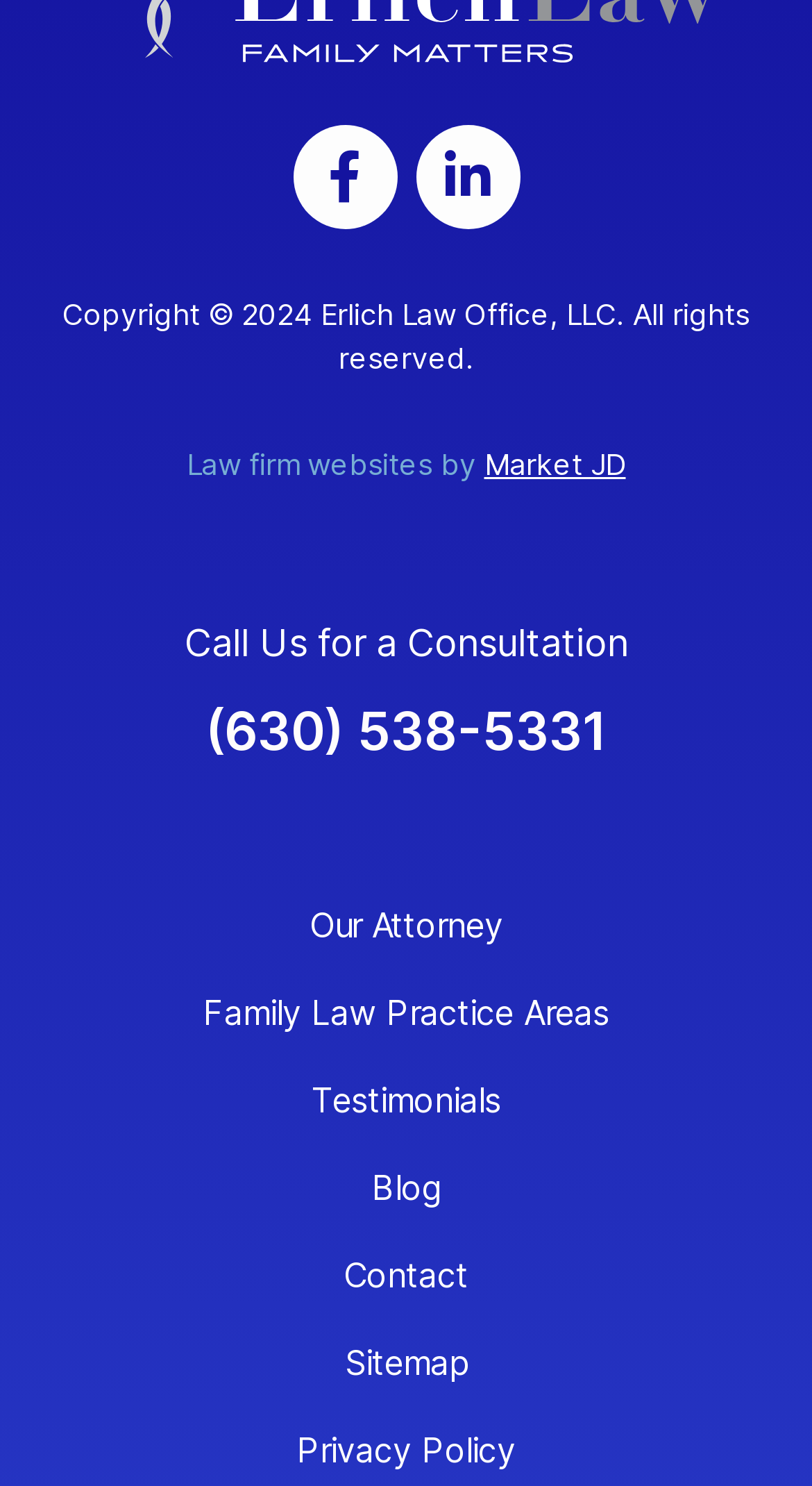Based on the provided description, "(630) 538-5331", find the bounding box of the corresponding UI element in the screenshot.

[0.253, 0.471, 0.747, 0.513]